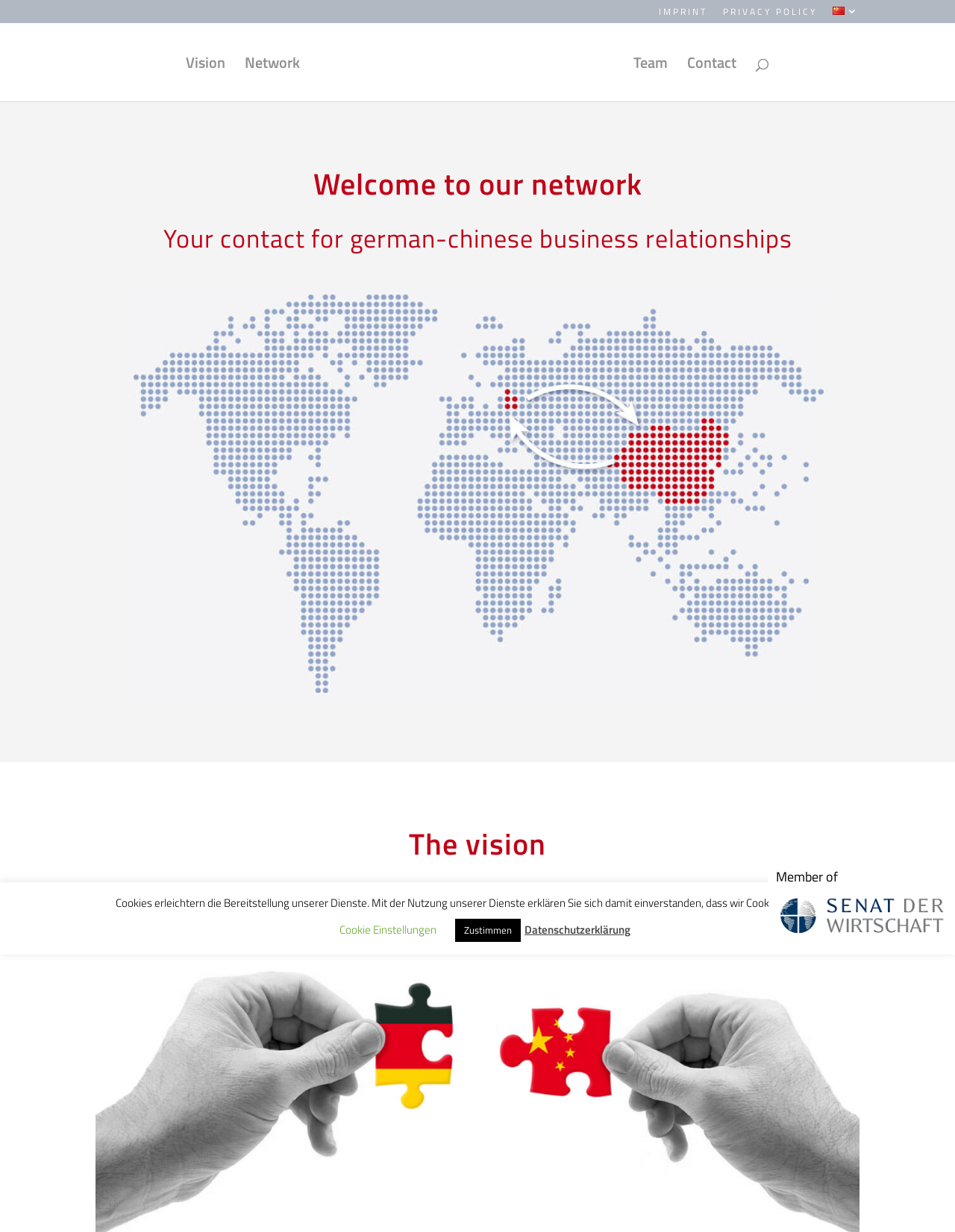Bounding box coordinates must be specified in the format (top-left x, top-left y, bottom-right x, bottom-right y). All values should be floating point numbers between 0 and 1. What are the bounding box coordinates of the UI element described as: alt="BELITH Connect GmbH"

[0.331, 0.034, 0.643, 0.07]